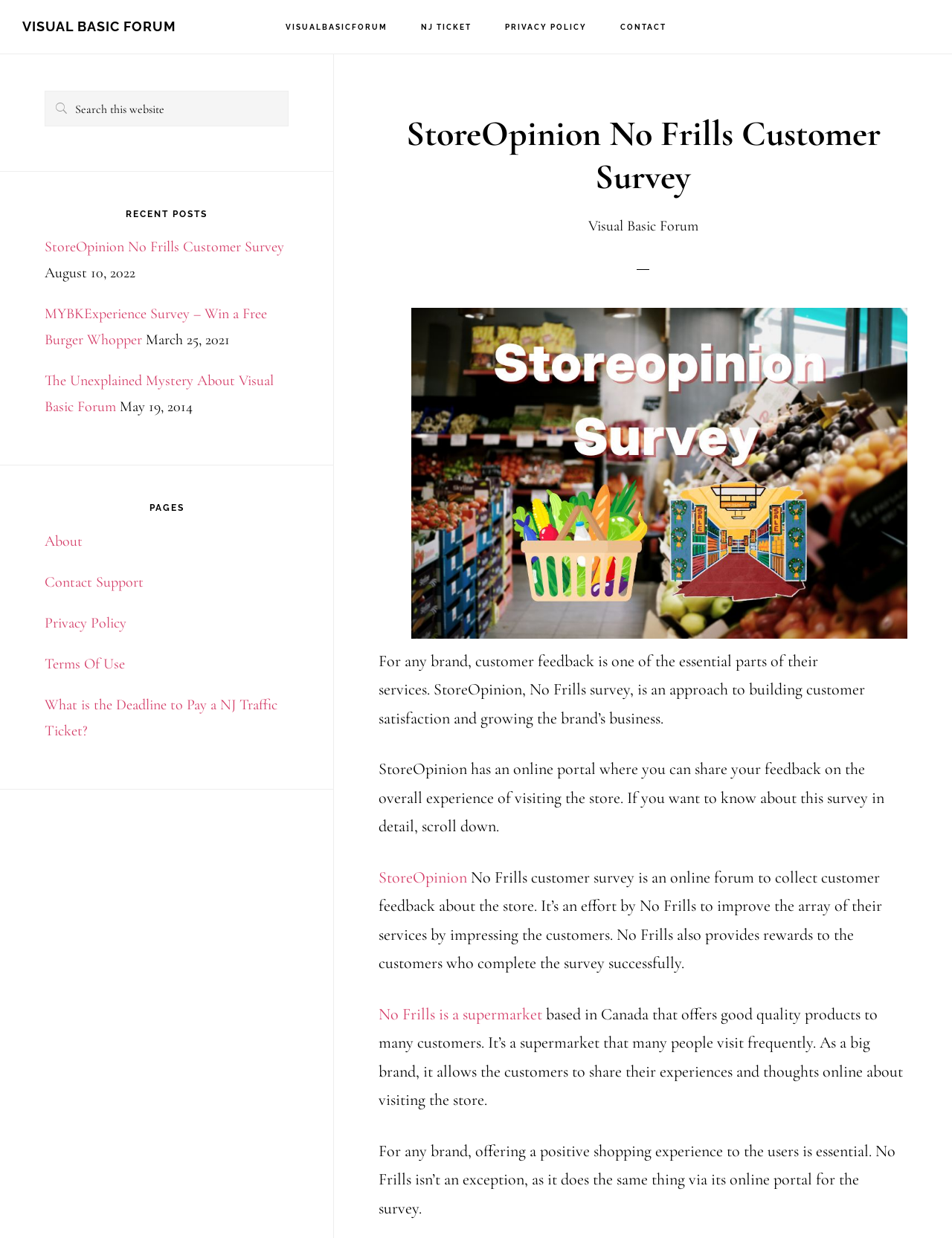Summarize the webpage with intricate details.

The webpage is about StoreOpinion, a customer survey platform for No Frills, a Canadian supermarket. At the top, there are two skip links, "Skip to main content" and "Skip to primary sidebar", followed by a link to "VISUAL BASIC FORUM". Below this, there is a navigation menu with four links: "VISUALBASICFORUM", "NJ TICKET", "PRIVACY POLICY", and "CONTACT".

The main content area has a header with the title "StoreOpinion No Frills Customer Survey" and a subheading "Visual Basic Forum". Below this, there is an image related to the survey. The main text explains the importance of customer feedback for brands and how StoreOpinion helps No Frills to improve its services by collecting customer feedback.

There are two paragraphs of text, one explaining the purpose of the survey and the other describing No Frills as a supermarket in Canada. There are also links to "StoreOpinion" and "No Frills is a supermarket" within the text.

On the right side of the page, there is a search box with a button labeled "Search" and a heading "RECENT POSTS" followed by three links to recent posts, each with a date. Below this, there is a heading "PAGES" with five links to different pages, including "About", "Contact Support", "Privacy Policy", "Terms Of Use", and "What is the Deadline to Pay a NJ Traffic Ticket?".